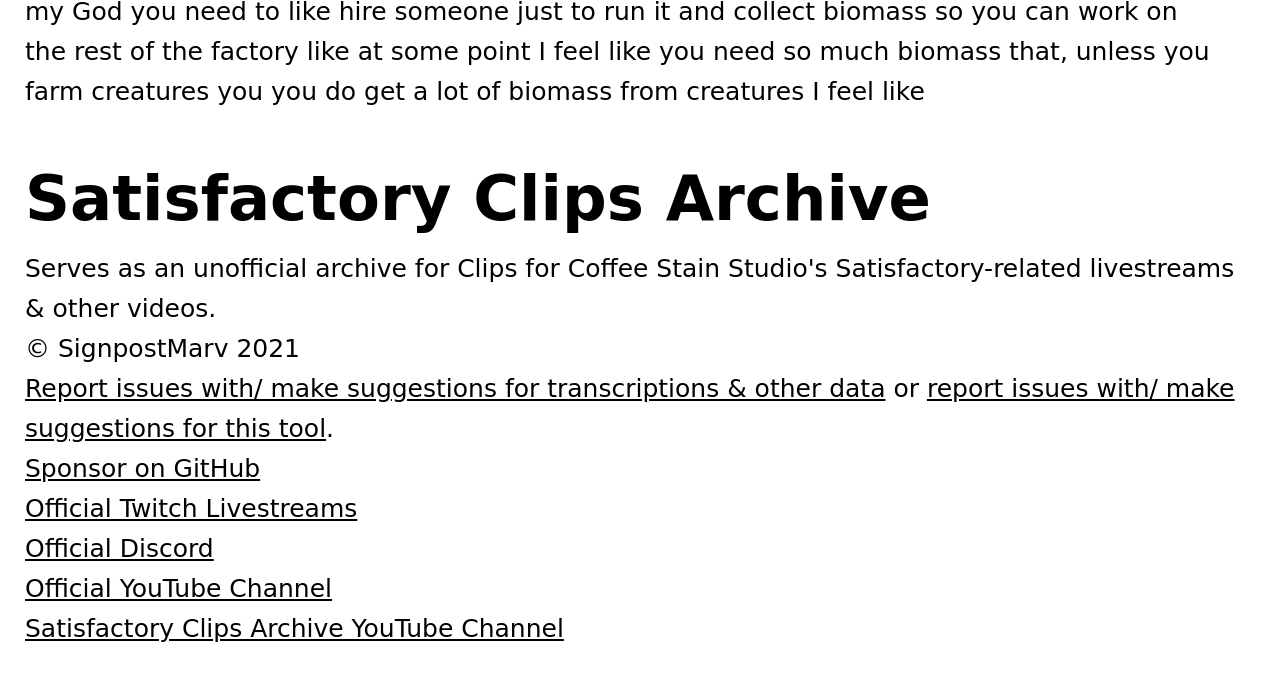What is the copyright year?
Examine the image closely and answer the question with as much detail as possible.

The copyright year can be determined by looking at the StaticText element with the text '© SignpostMarv 2021', which is a common way to display copyright information on a webpage.